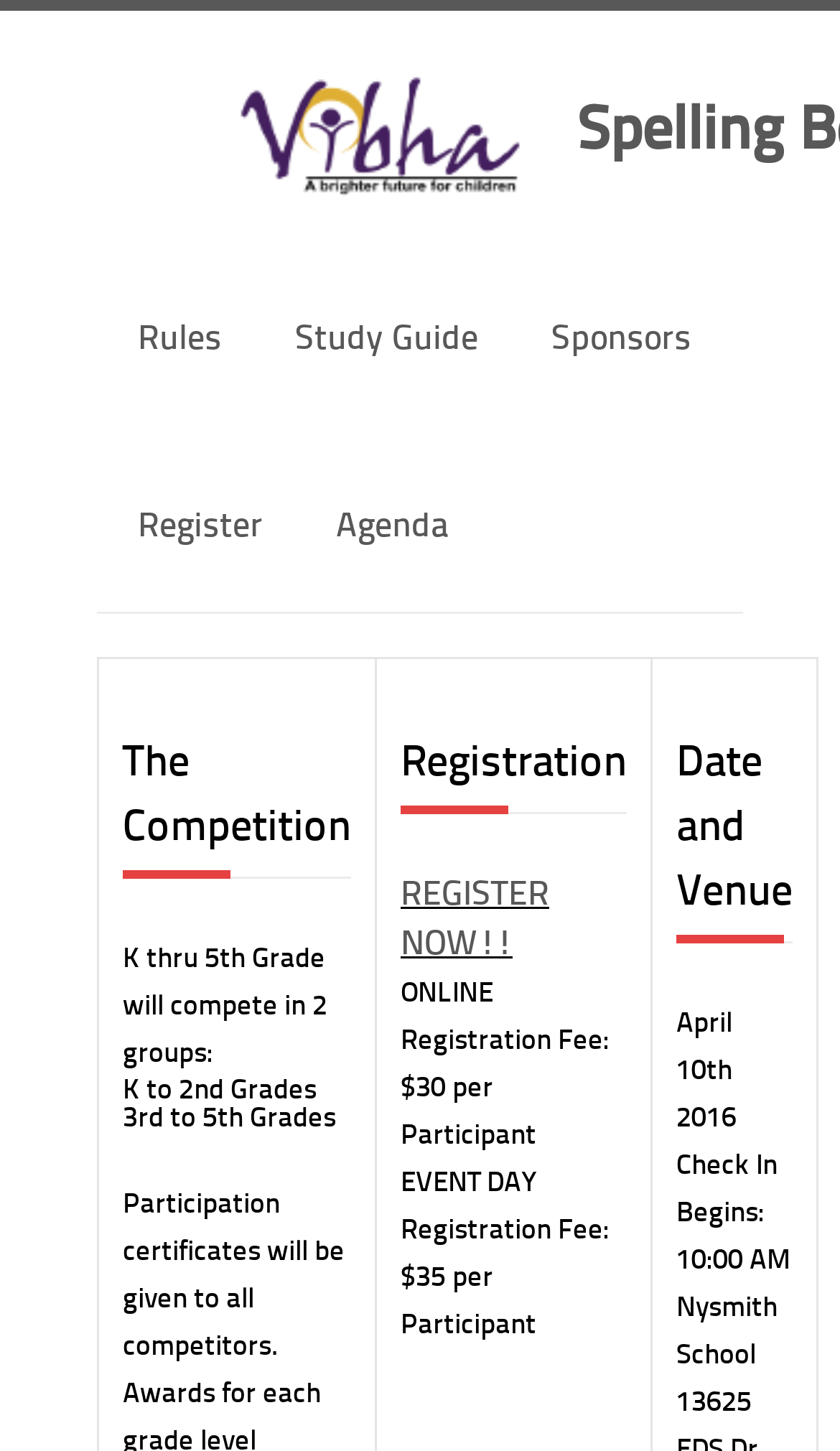What is the main heading of this webpage? Please extract and provide it.

Spelling Bee 2016